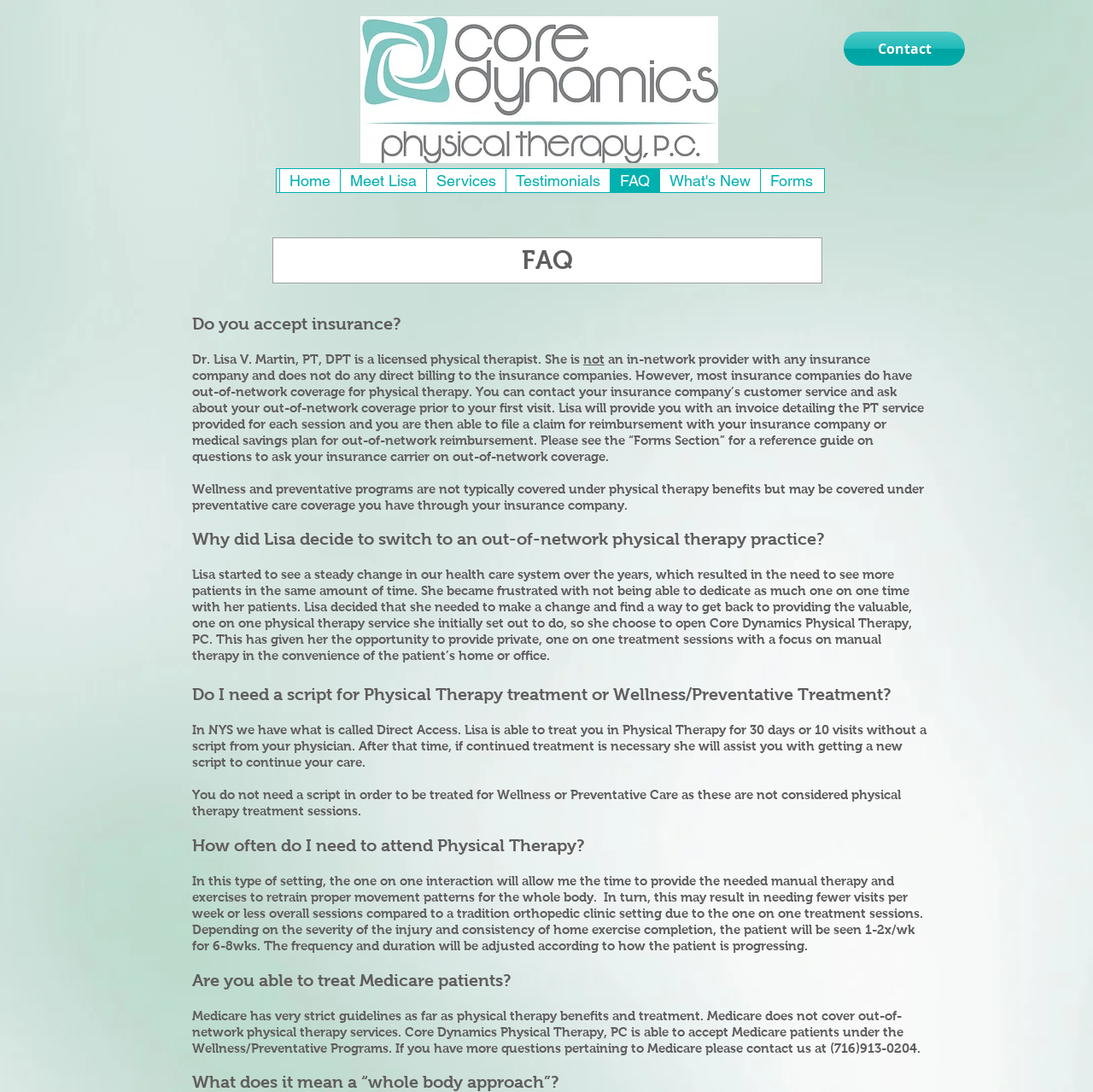Find the bounding box of the UI element described as follows: "Meet Lisa".

[0.311, 0.155, 0.389, 0.176]